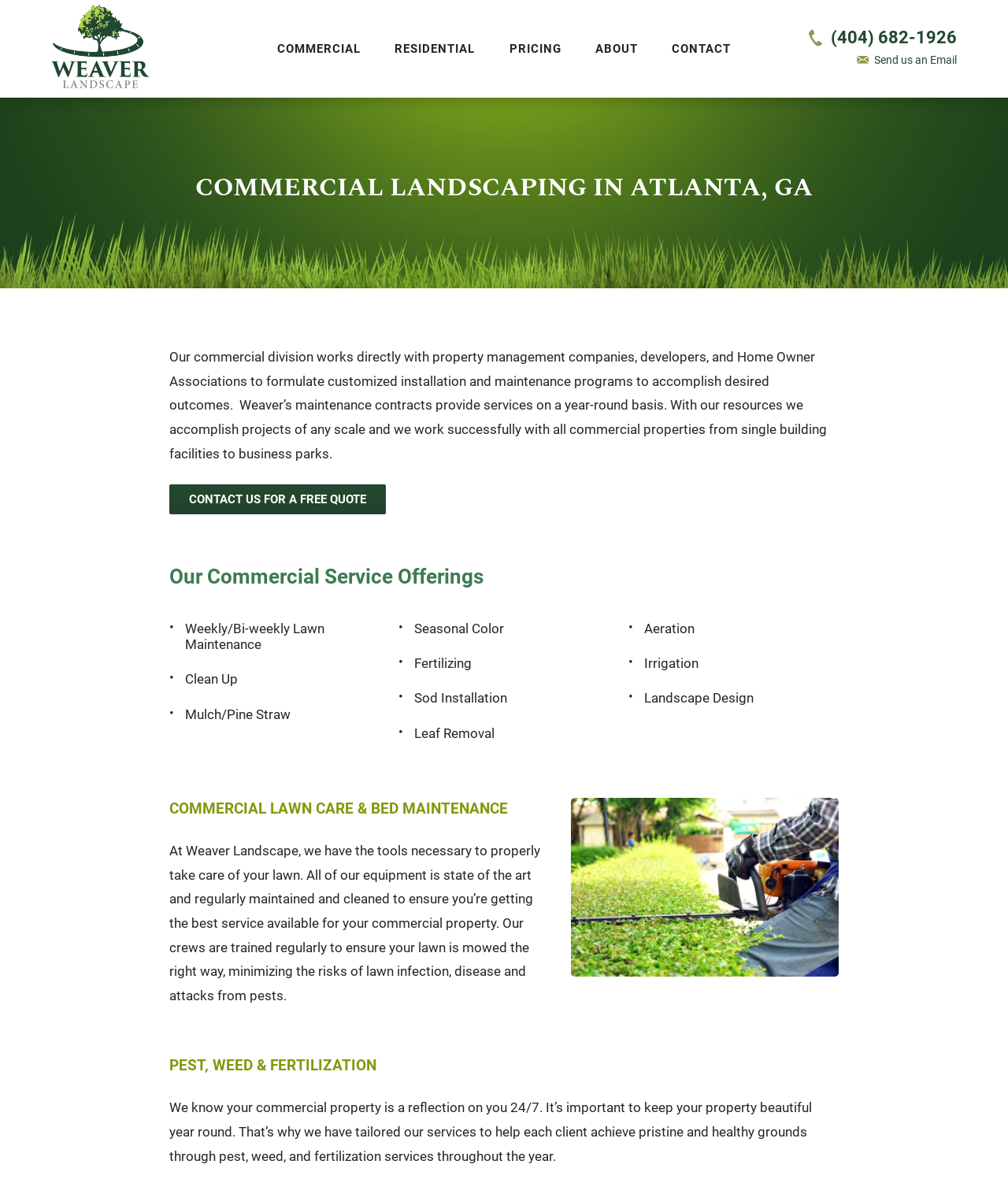Locate the bounding box coordinates of the area to click to fulfill this instruction: "Click the CONTACT US FOR A FREE QUOTE link". The bounding box should be presented as four float numbers between 0 and 1, in the order [left, top, right, bottom].

[0.168, 0.406, 0.383, 0.431]